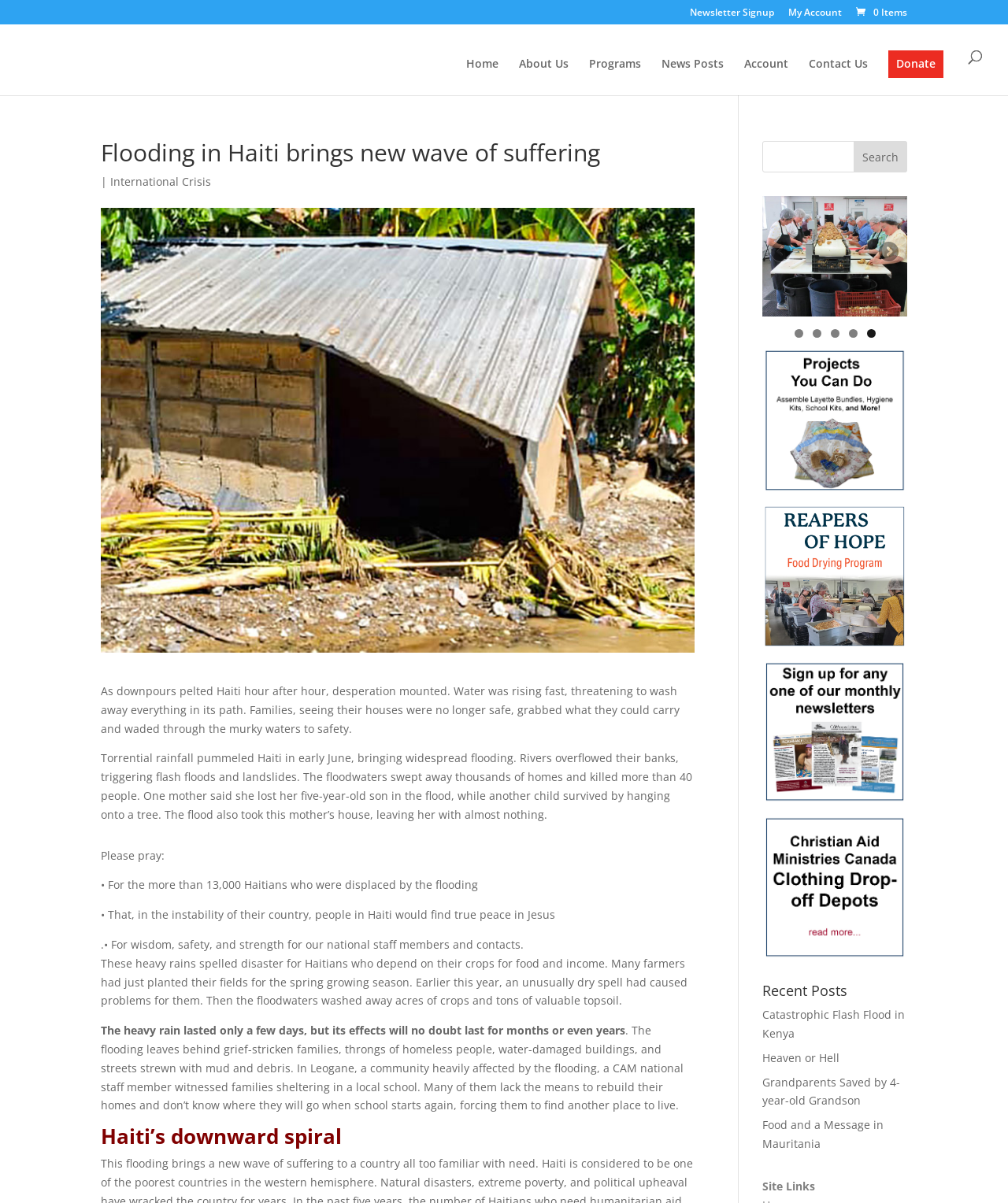What was washed away by the floodwaters?
Based on the image, answer the question with as much detail as possible.

The webpage states that the floodwaters washed away acres of crops and tons of valuable topsoil, causing problems for farmers who depend on their crops for food and income.